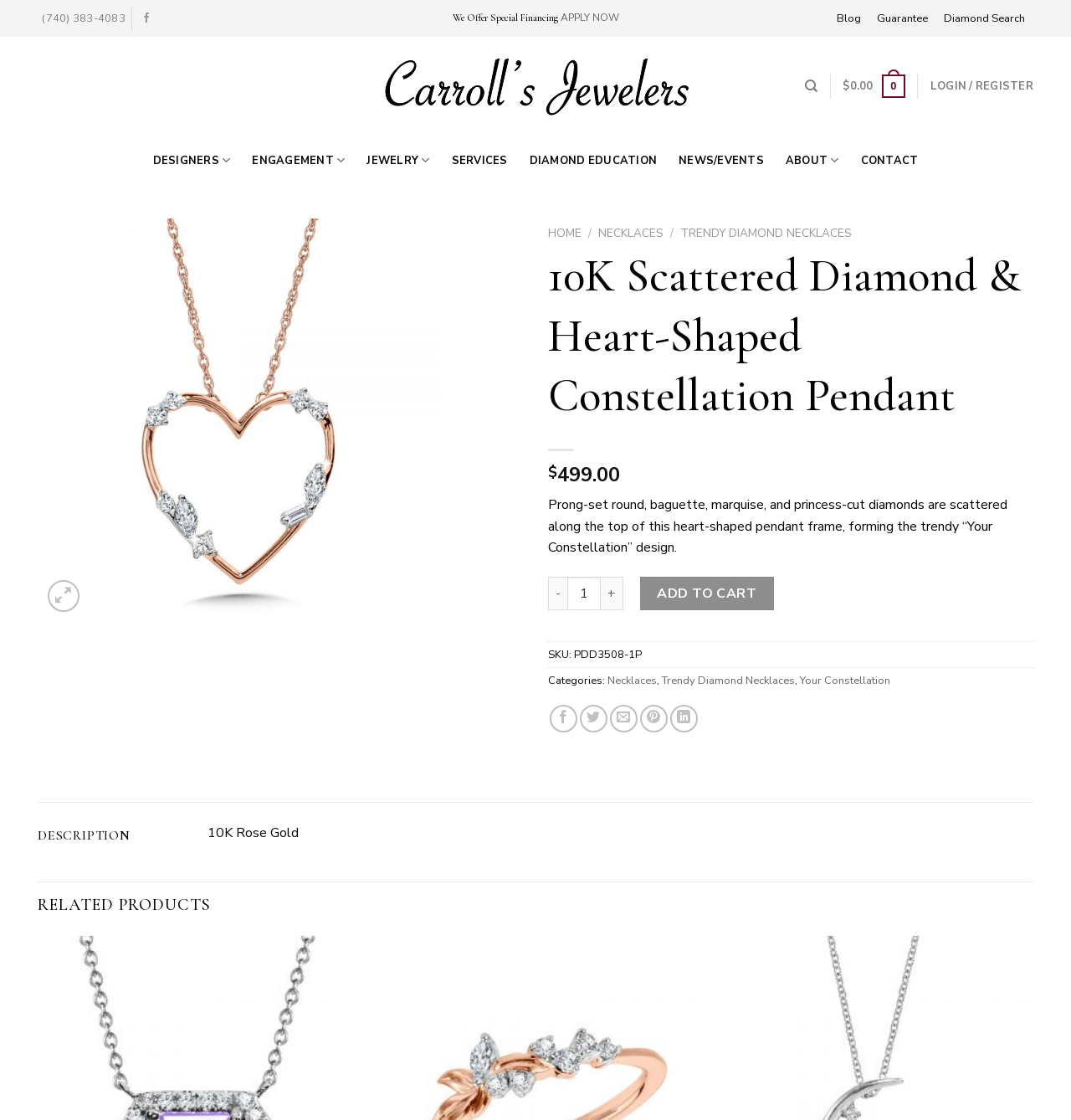Refer to the image and answer the question with as much detail as possible: What is the price of the 10K Scattered Diamond & Heart-Shaped Constellation Pendant?

The price of the 10K Scattered Diamond & Heart-Shaped Constellation Pendant can be found in the product details section, where it is listed as '$' followed by the numerical value '499.00'.